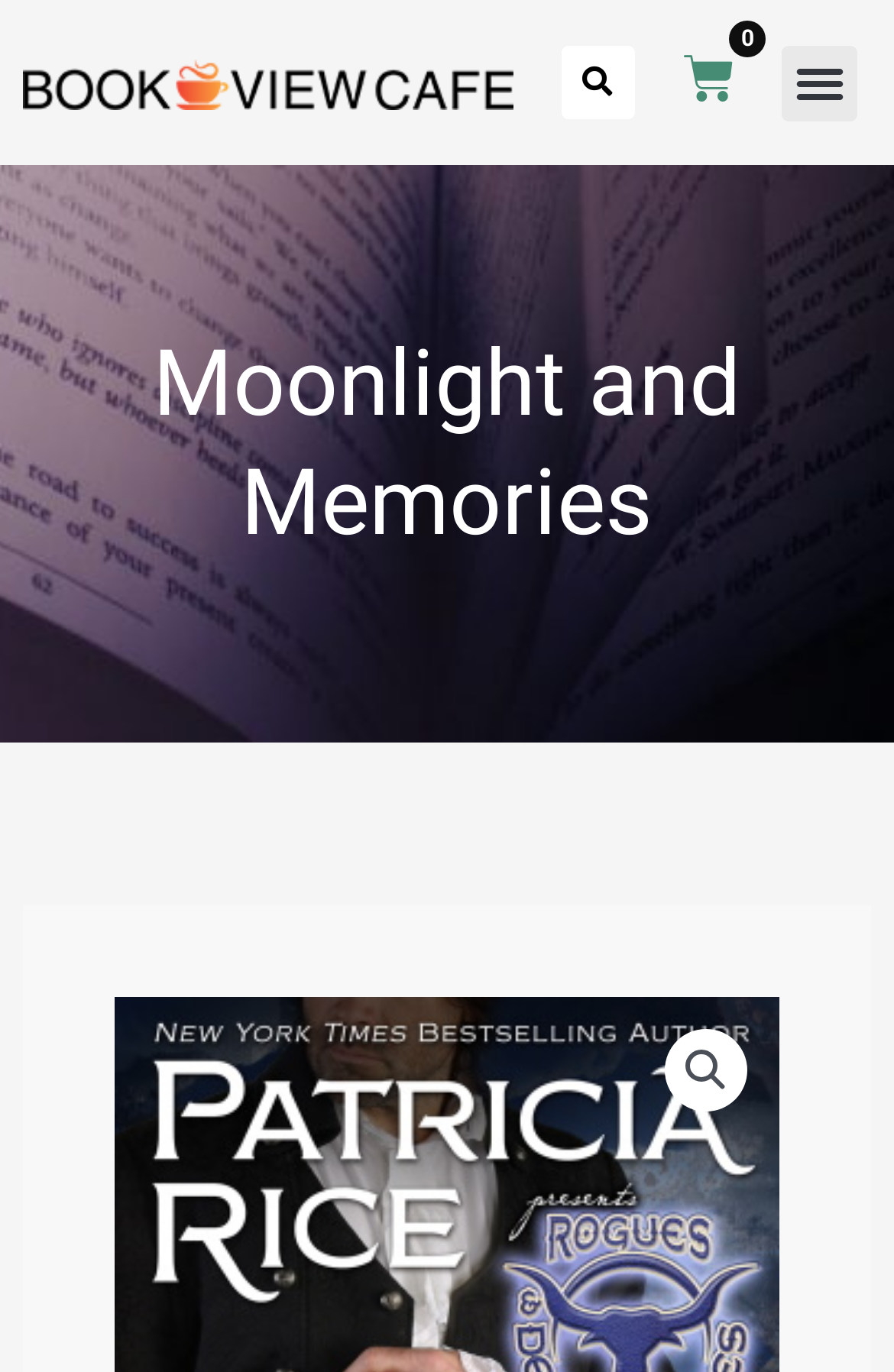Please determine the bounding box coordinates for the UI element described as: "$0.00 0 Cart".

[0.765, 0.039, 0.821, 0.077]